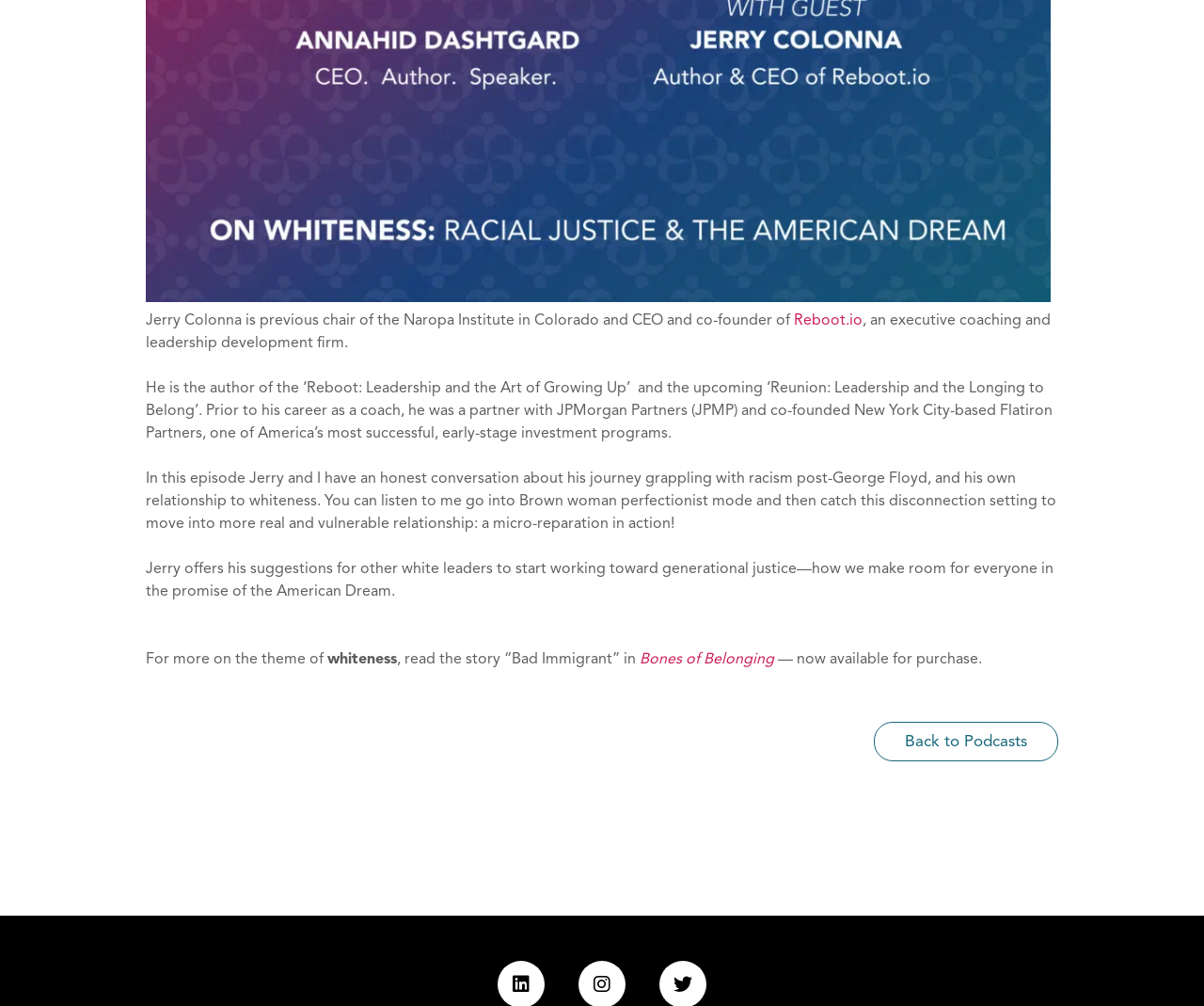Answer the question using only one word or a concise phrase: Where can the book 'Bones of Belonging' be purchased?

now available for purchase